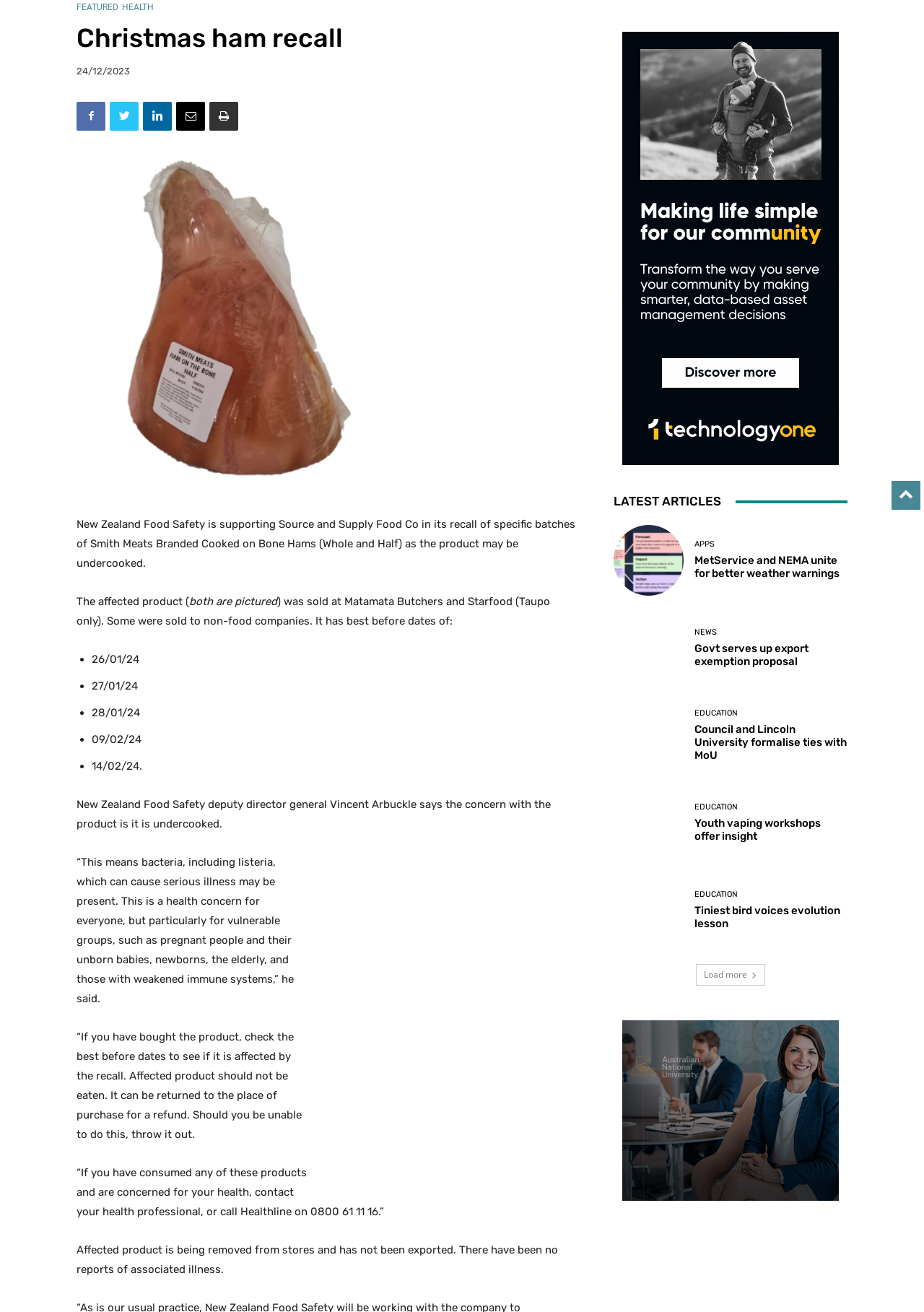From the element description title="Tiniest bird voices evolution lesson", predict the bounding box coordinates of the UI element. The coordinates must be specified in the format (top-left x, top-left y, bottom-right x, bottom-right y) and should be within the 0 to 1 range.

[0.664, 0.667, 0.74, 0.721]